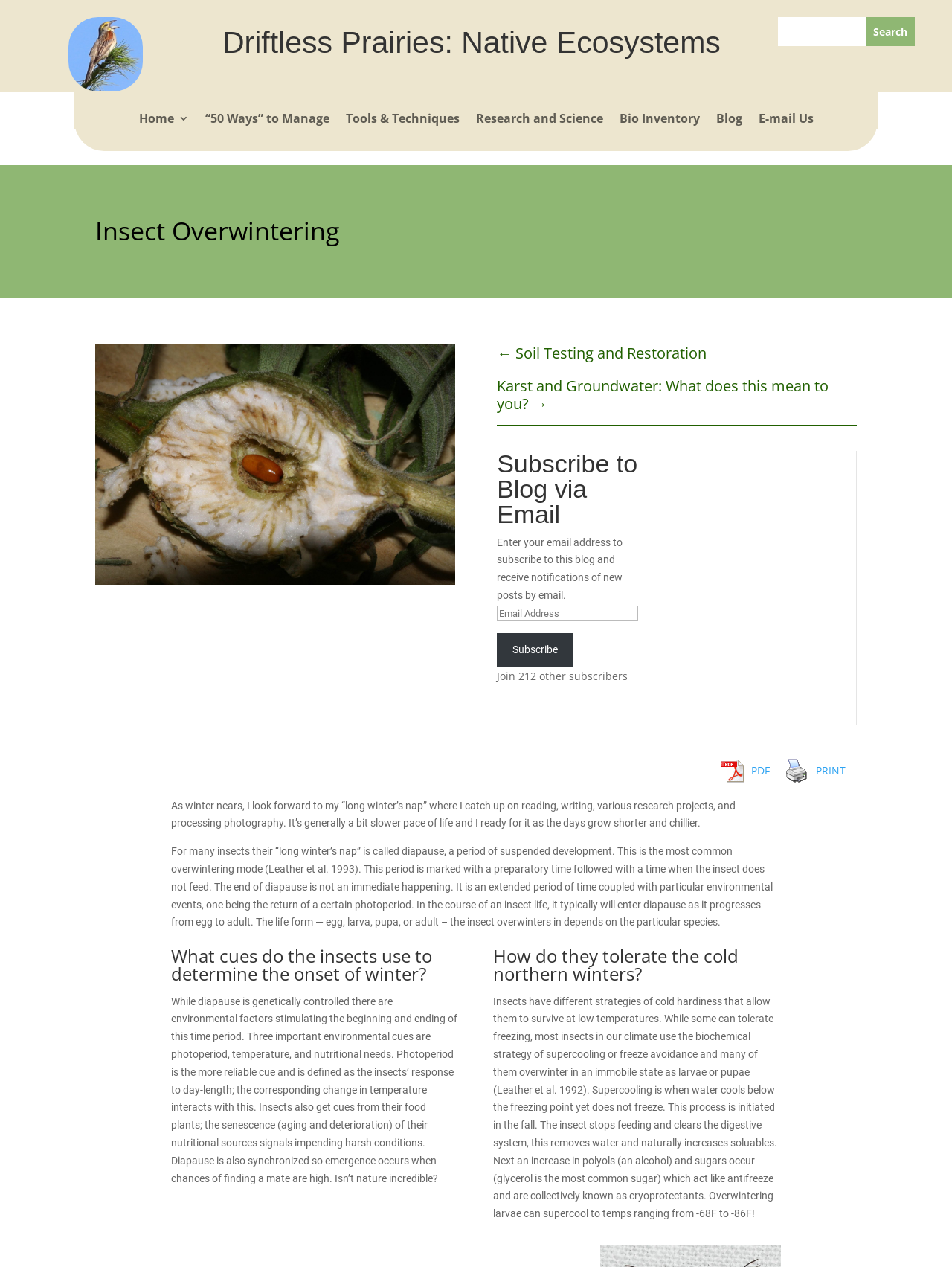Bounding box coordinates are specified in the format (top-left x, top-left y, bottom-right x, bottom-right y). All values are floating point numbers bounded between 0 and 1. Please provide the bounding box coordinate of the region this sentence describes: ← Soil Testing and Restoration

[0.522, 0.272, 0.742, 0.295]